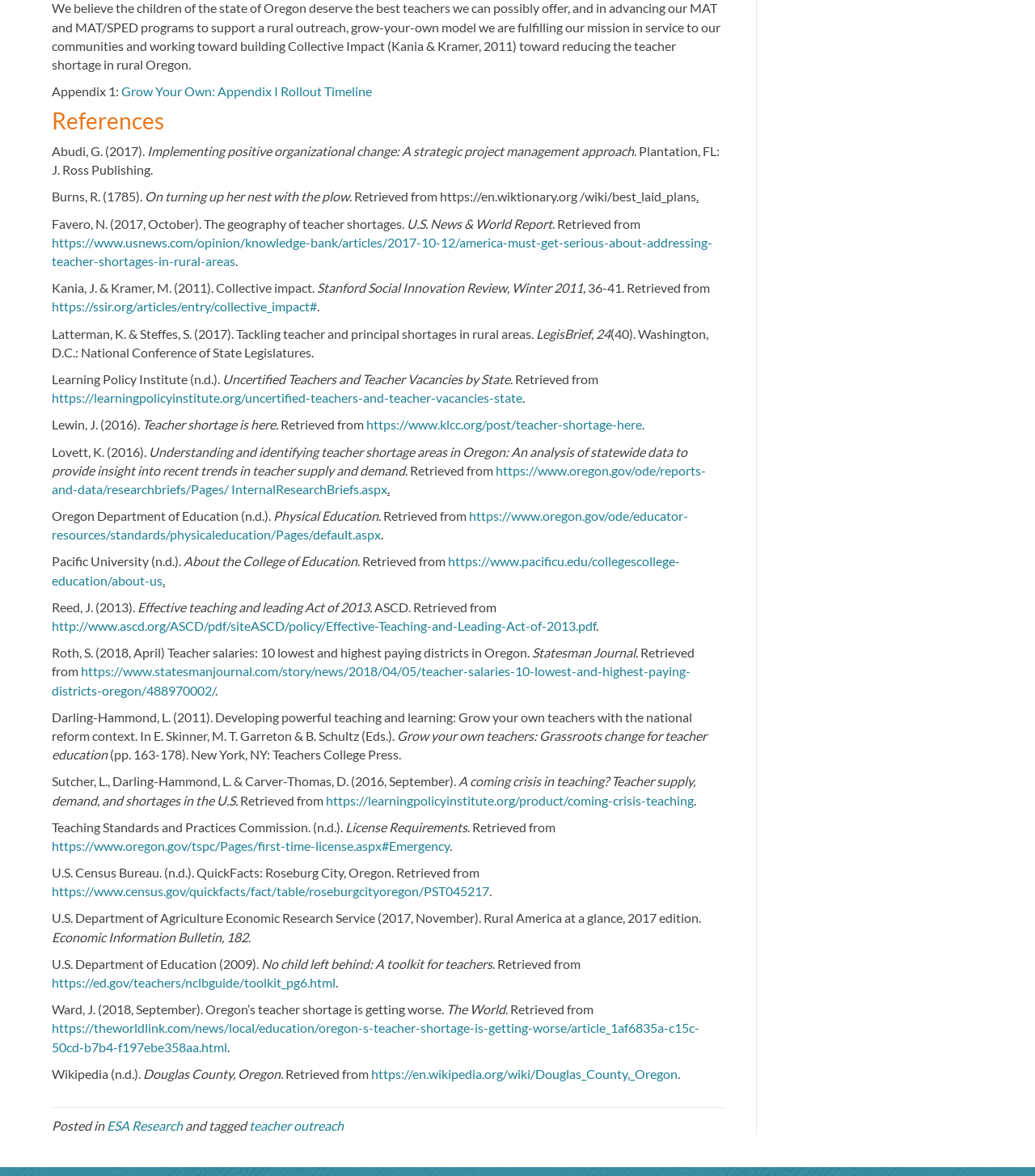Using the provided element description: "https://www.pacificu.edu/collegescollege-education/about-us", determine the bounding box coordinates of the corresponding UI element in the screenshot.

[0.05, 0.471, 0.657, 0.5]